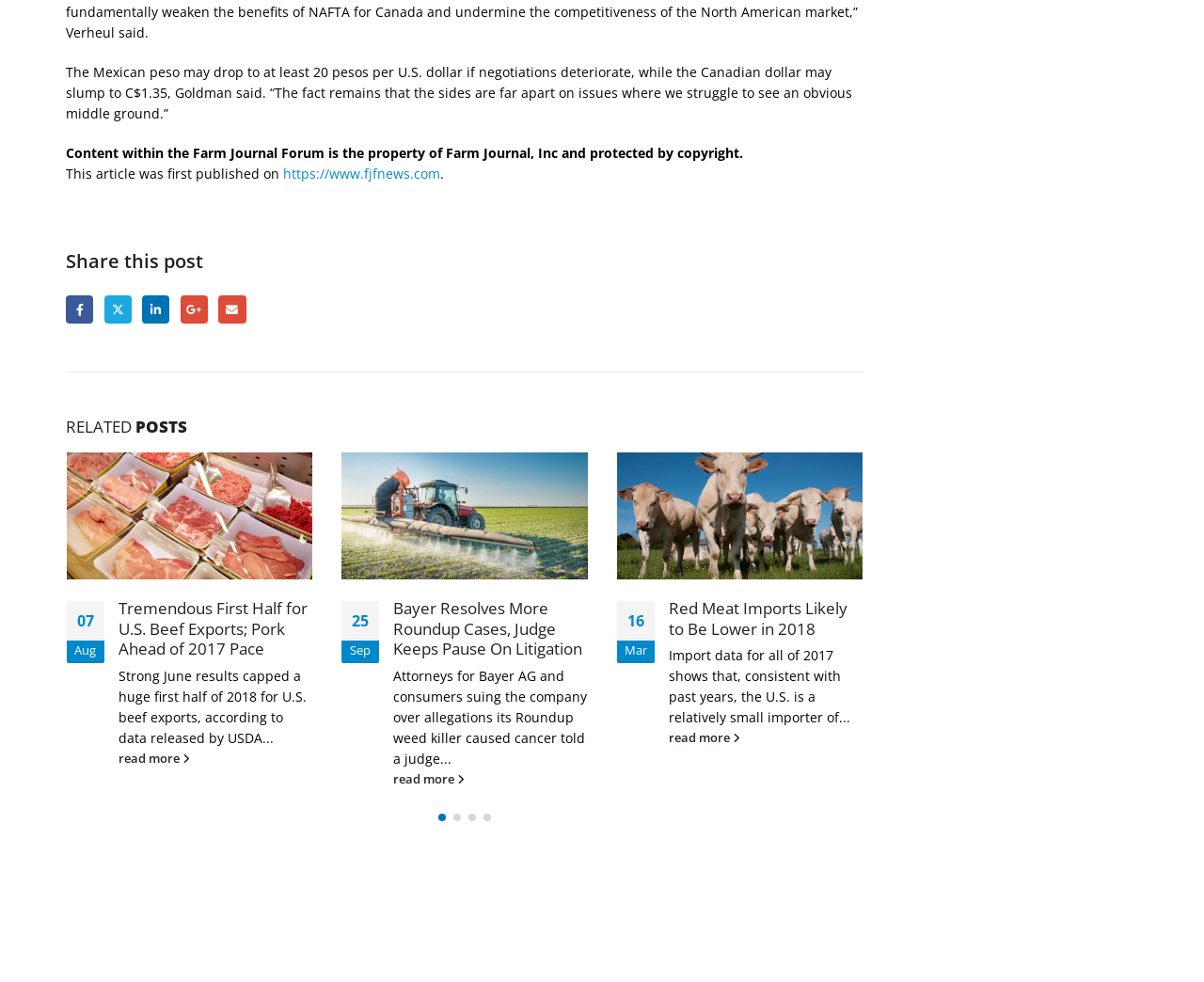What is the purpose of the buttons with owl-dot icons?
Please craft a detailed and exhaustive response to the question.

The buttons with owl-dot icons are likely used for pagination, allowing users to navigate through multiple pages of related posts or articles.